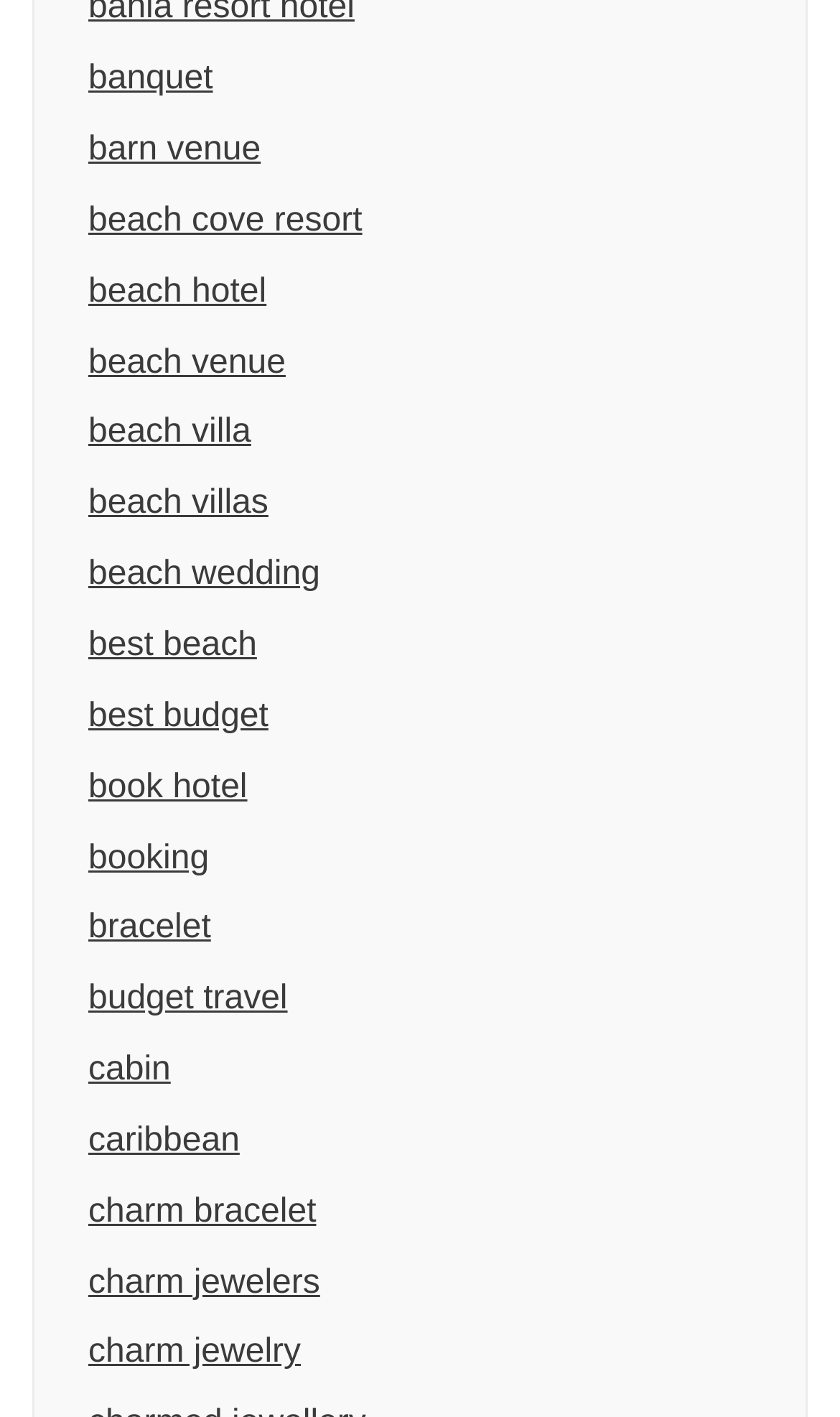Identify the bounding box coordinates for the element you need to click to achieve the following task: "View 'A historical mystery without suspense'". Provide the bounding box coordinates as four float numbers between 0 and 1, in the form [left, top, right, bottom].

None